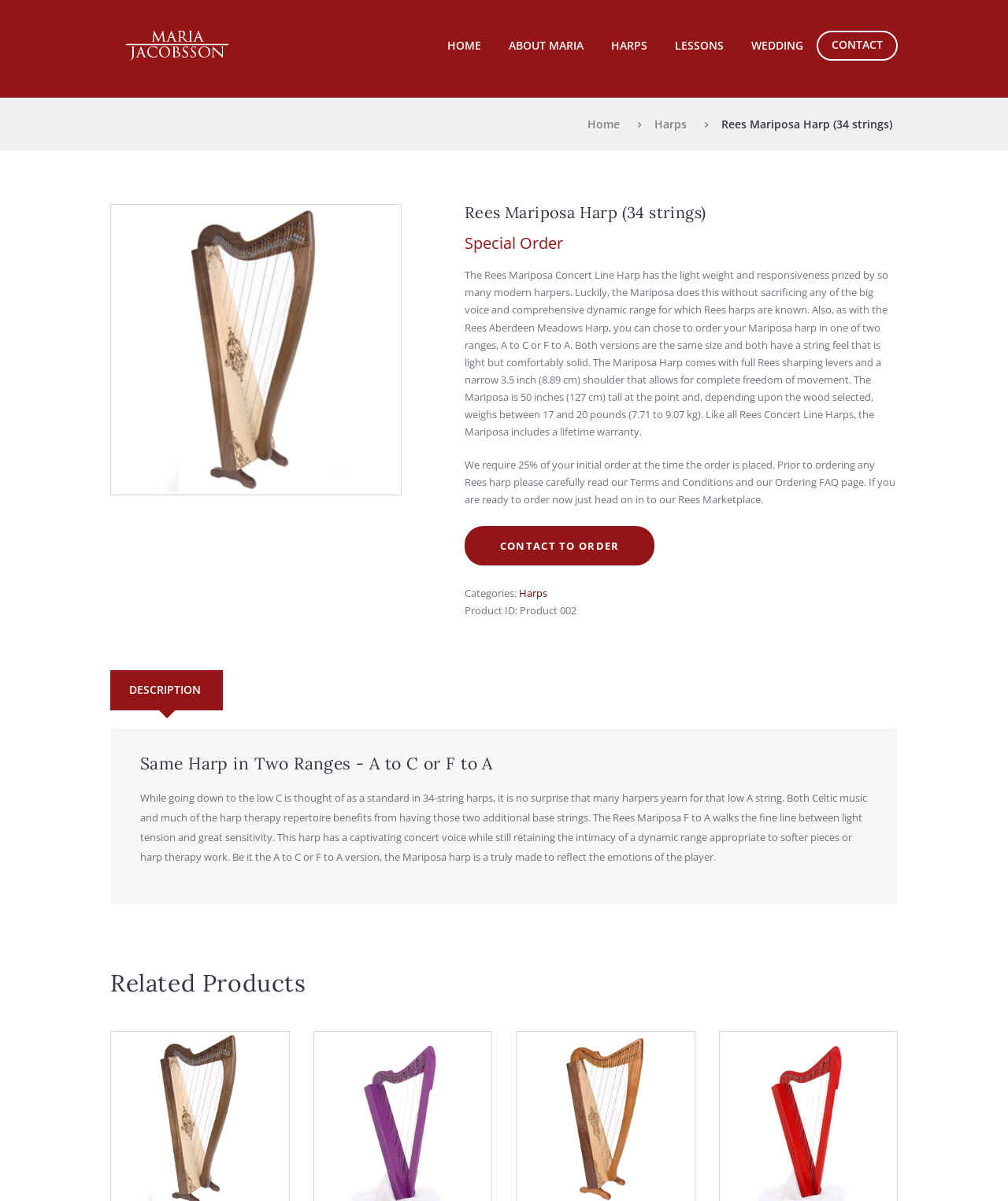From the screenshot, find the bounding box of the UI element matching this description: "Harps". Supply the bounding box coordinates in the form [left, top, right, bottom], each a float between 0 and 1.

[0.649, 0.096, 0.681, 0.11]